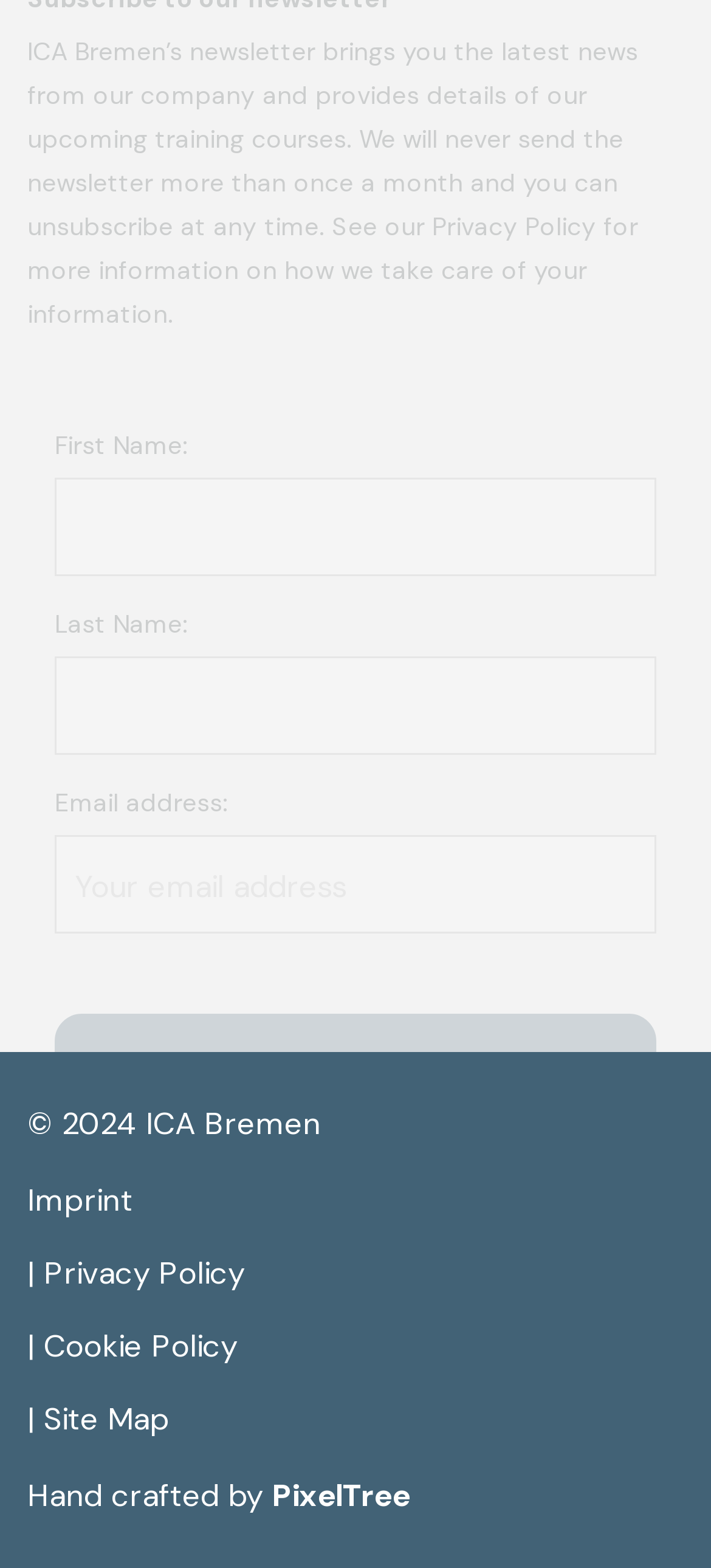Examine the image and give a thorough answer to the following question:
What is the name of the company that hand crafted the website?

The link element with the text 'PixelTree' is accompanied by the StaticText element with the text 'Hand crafted by', suggesting that PixelTree is the company that hand crafted the website.